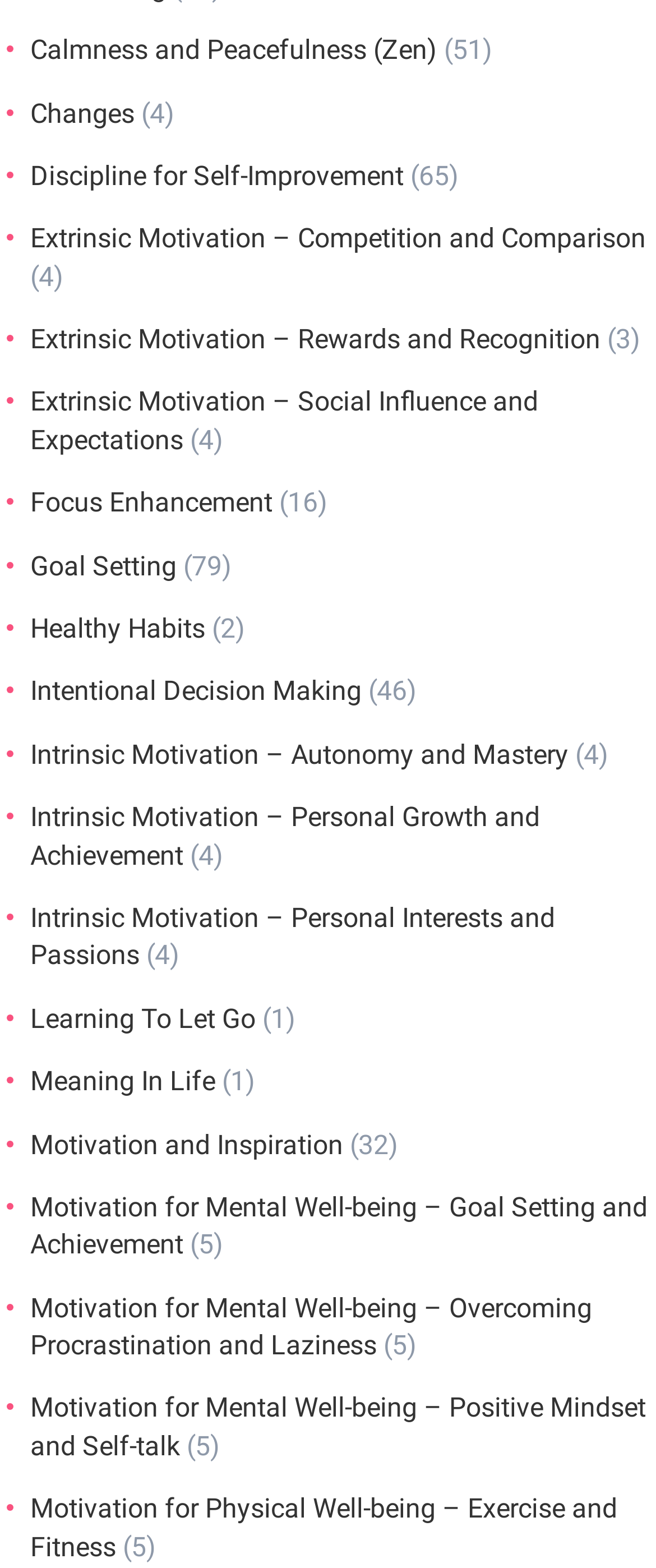Determine the bounding box coordinates of the clickable area required to perform the following instruction: "Explore Extrinsic Motivation – Competition and Comparison". The coordinates should be represented as four float numbers between 0 and 1: [left, top, right, bottom].

[0.046, 0.142, 0.984, 0.162]